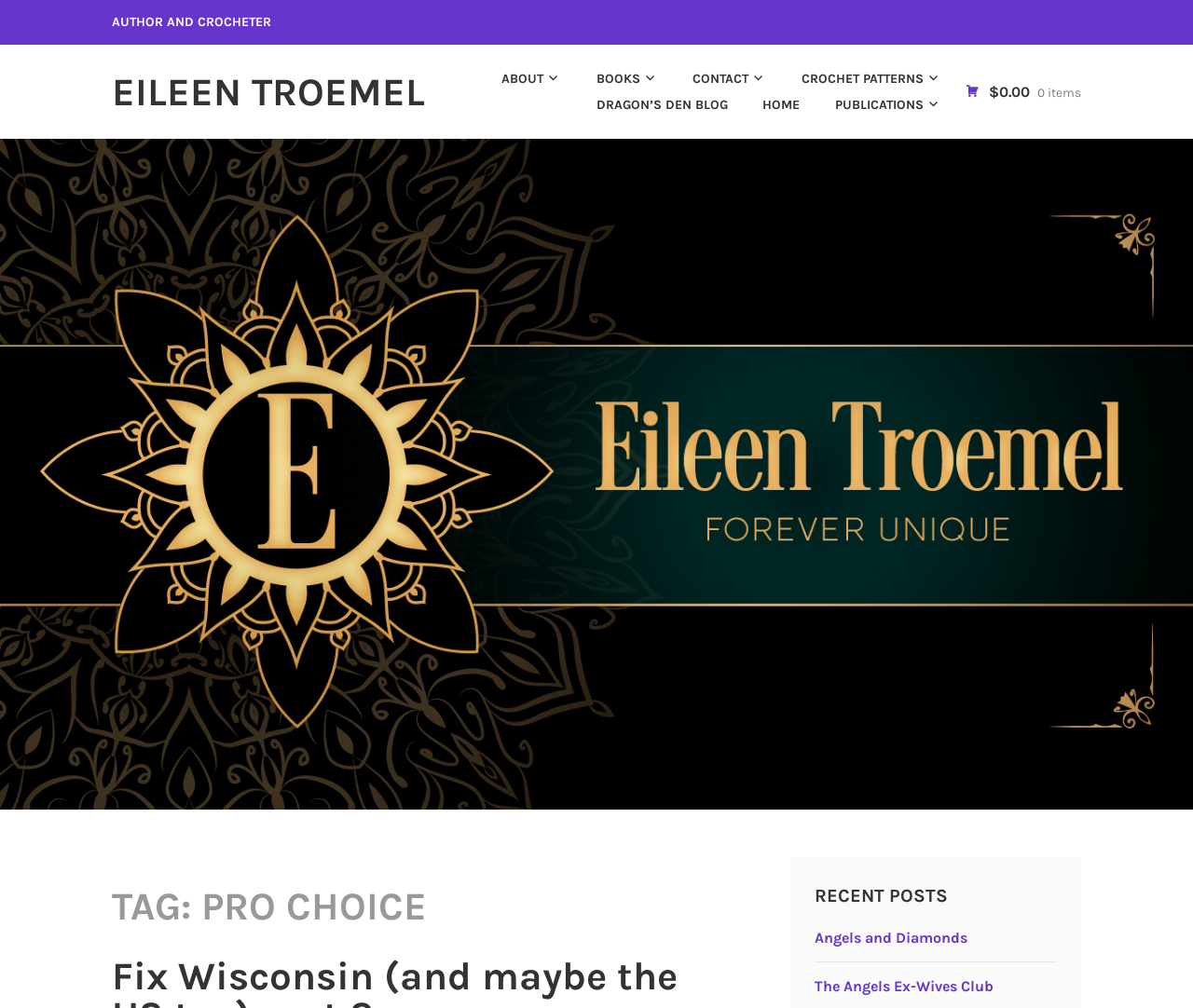Find the bounding box coordinates for the element that must be clicked to complete the instruction: "view recent posts". The coordinates should be four float numbers between 0 and 1, indicated as [left, top, right, bottom].

[0.682, 0.874, 0.886, 0.903]